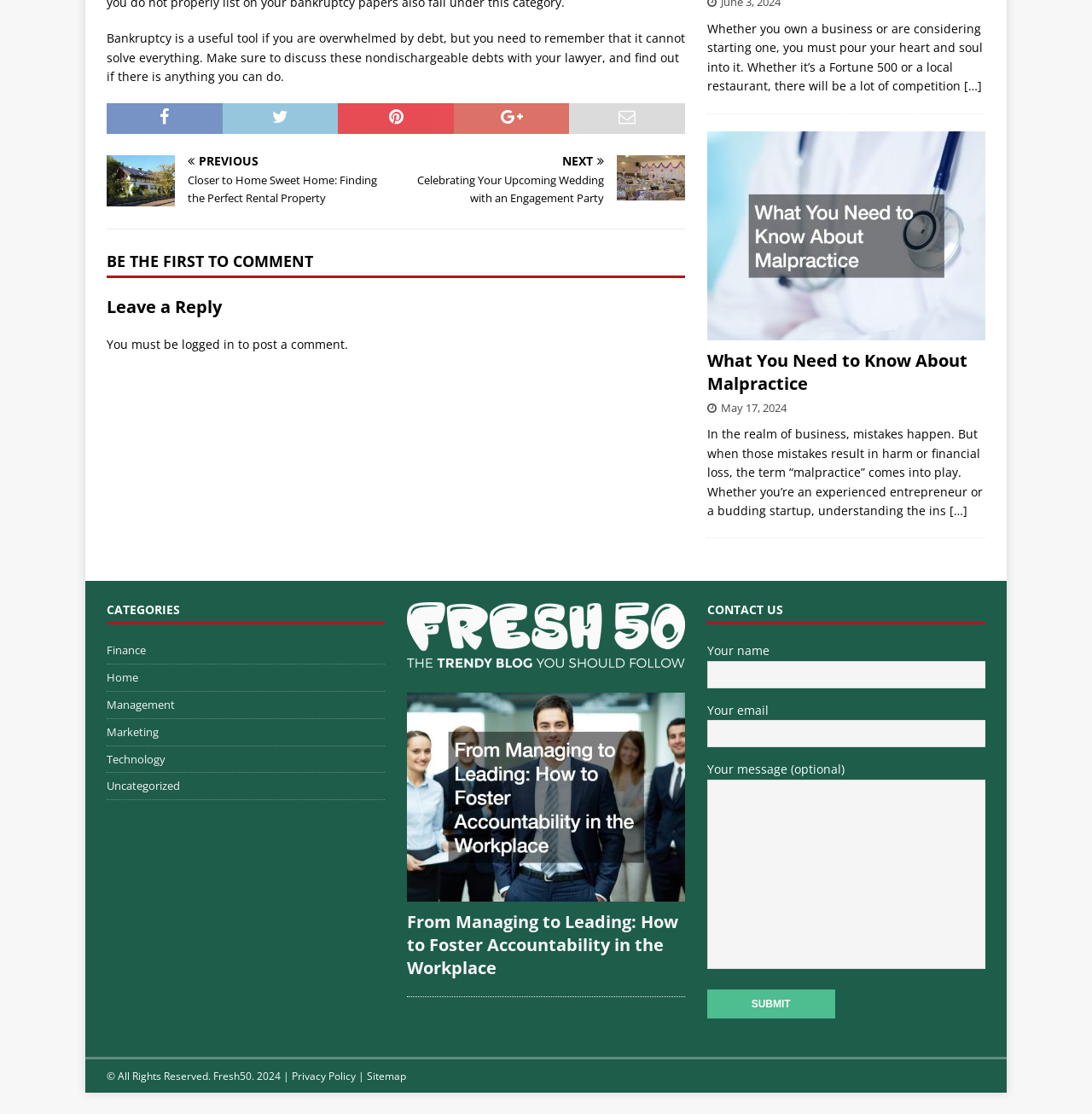Determine the bounding box coordinates of the region I should click to achieve the following instruction: "Leave a reply". Ensure the bounding box coordinates are four float numbers between 0 and 1, i.e., [left, top, right, bottom].

[0.098, 0.265, 0.627, 0.285]